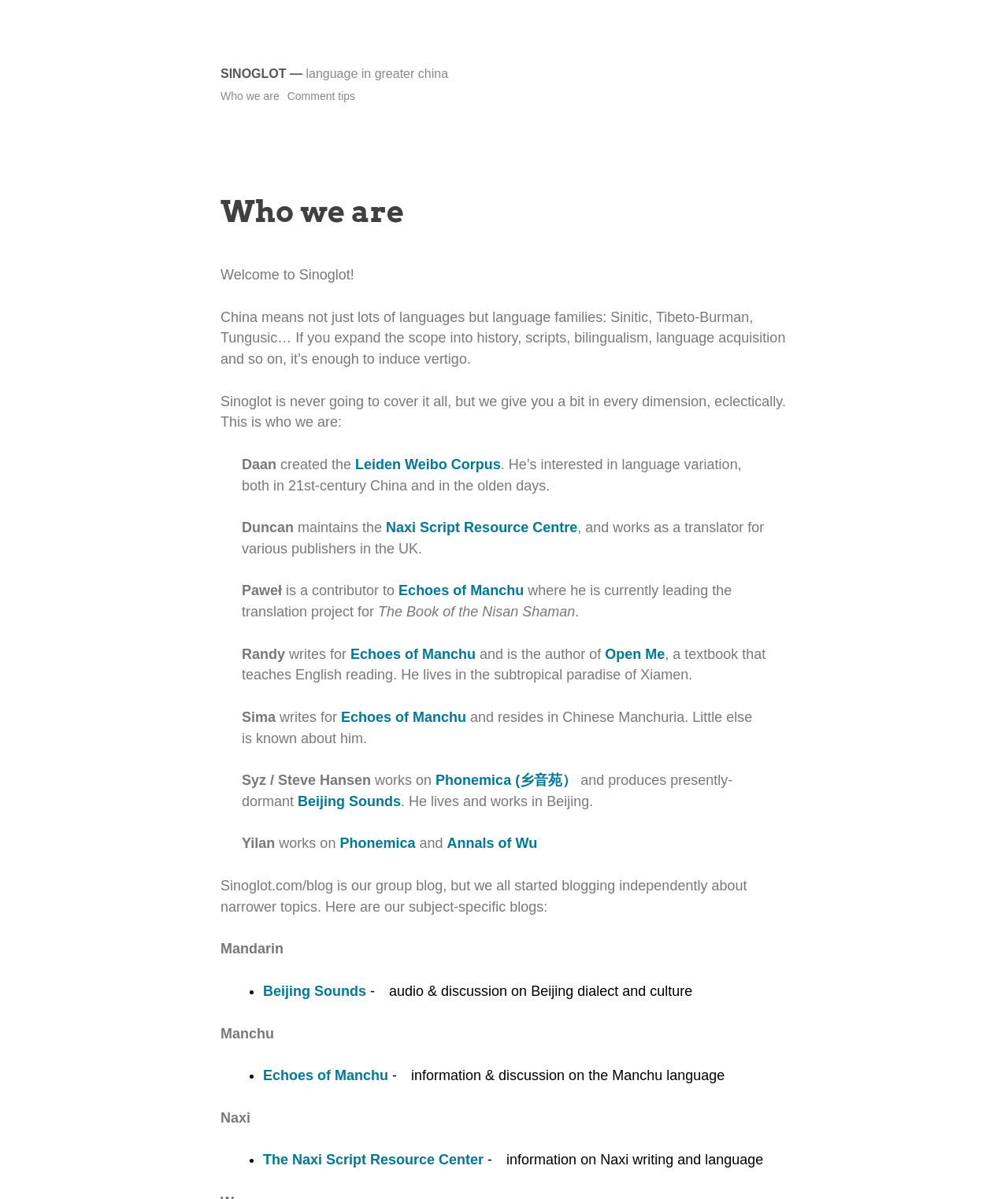Find and specify the bounding box coordinates that correspond to the clickable region for the instruction: "Visit the 'Leiden Weibo Corpus'".

[0.352, 0.381, 0.497, 0.394]